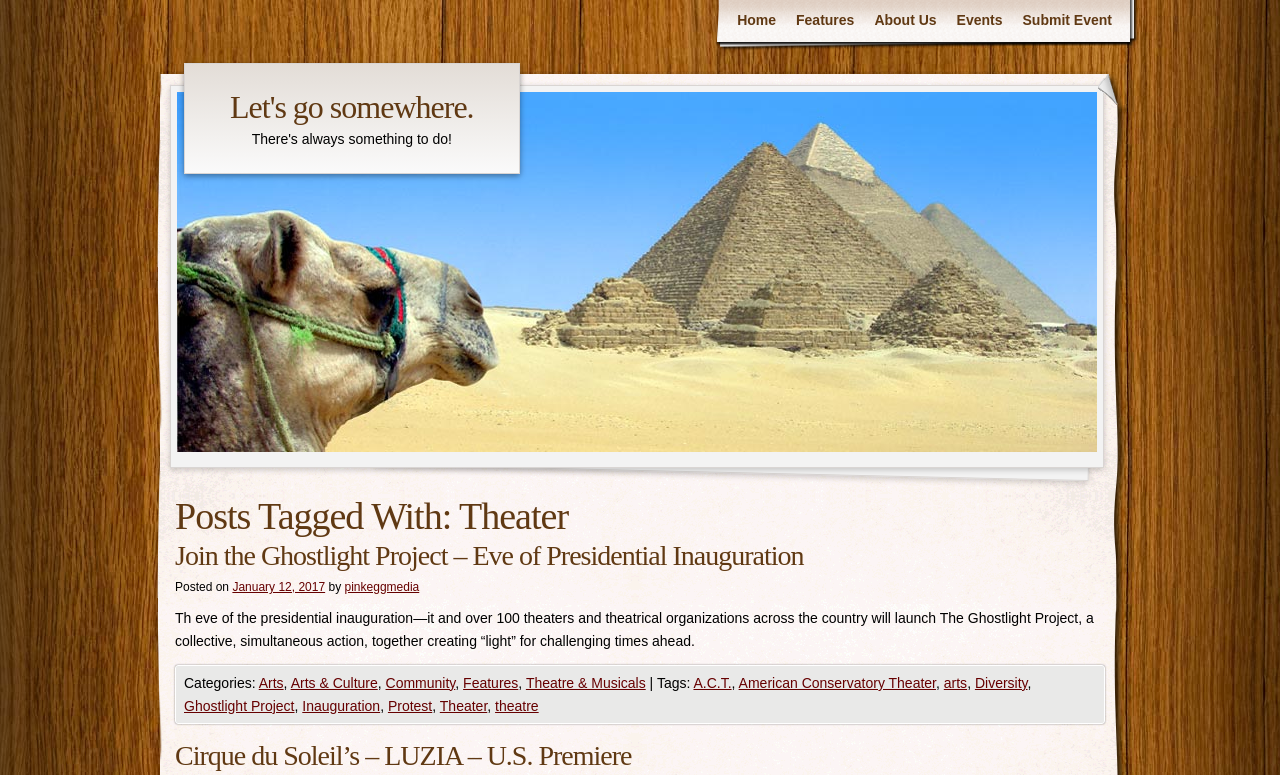Locate the bounding box coordinates of the element that needs to be clicked to carry out the instruction: "Submit an event". The coordinates should be given as four float numbers ranging from 0 to 1, i.e., [left, top, right, bottom].

[0.791, 0.0, 0.877, 0.053]